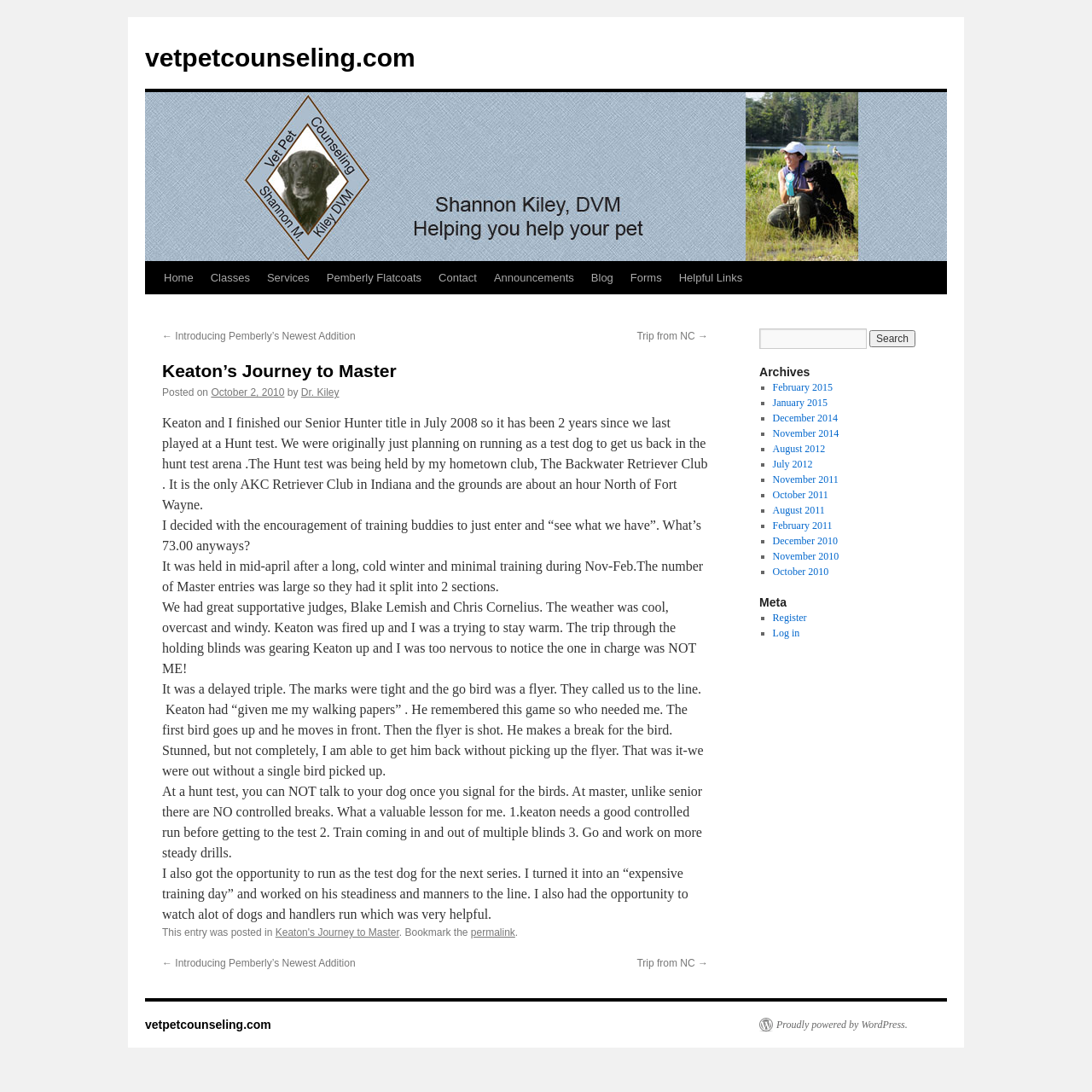Please find the bounding box coordinates of the section that needs to be clicked to achieve this instruction: "Check your SMTP TLS".

None